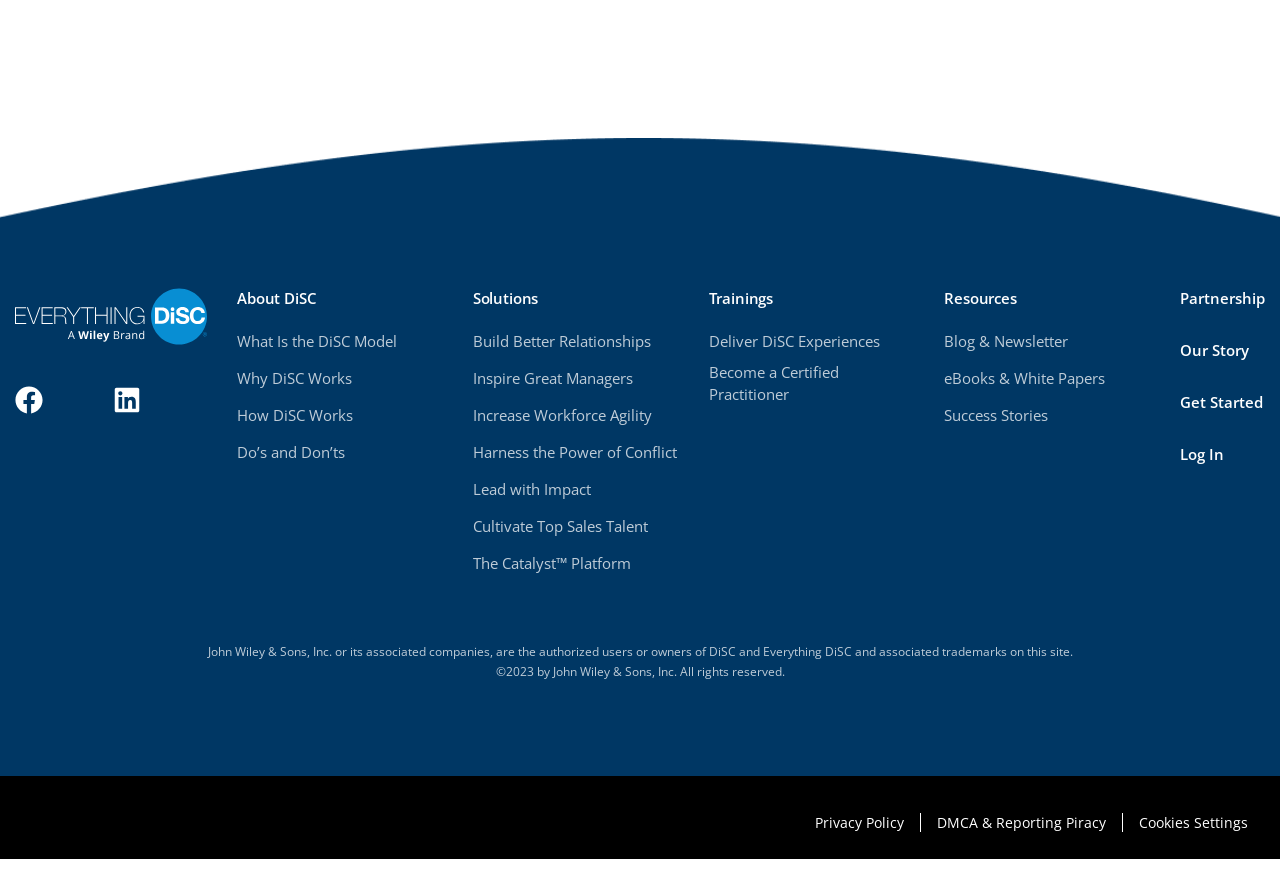Please identify the bounding box coordinates of the region to click in order to complete the given instruction: "Go to the 'About DiSC' page". The coordinates should be four float numbers between 0 and 1, i.e., [left, top, right, bottom].

[0.185, 0.326, 0.346, 0.349]